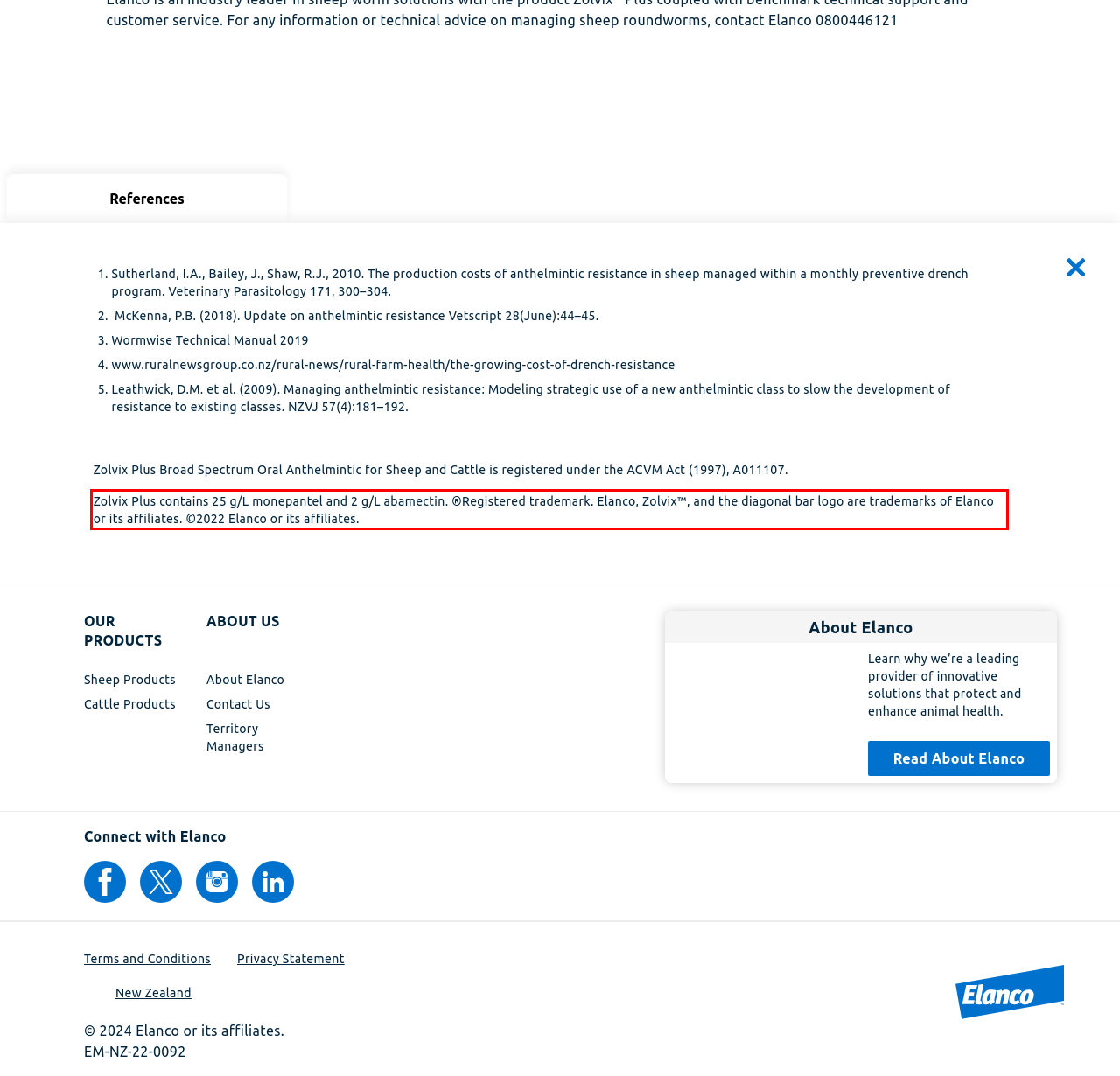Locate the red bounding box in the provided webpage screenshot and use OCR to determine the text content inside it.

Zolvix Plus contains 25 g/L monepantel and 2 g/L abamectin. ®Registered trademark. Elanco, Zolvix™, and the diagonal bar logo are trademarks of Elanco or its affiliates. ©2022 Elanco or its affiliates.